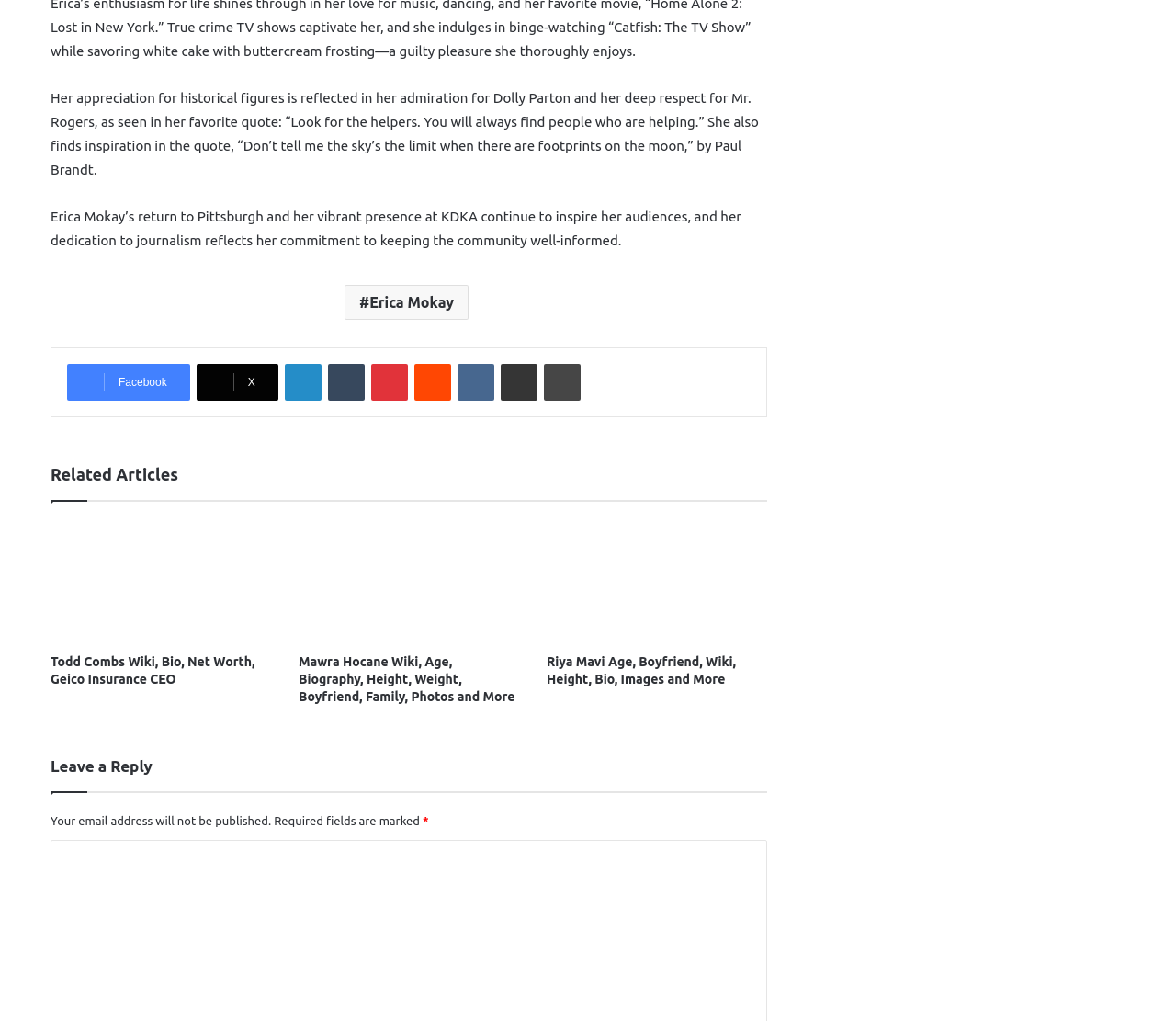What is the quote mentioned in the first paragraph?
Using the image, respond with a single word or phrase.

“Look for the helpers. You will always find people who are helping.”